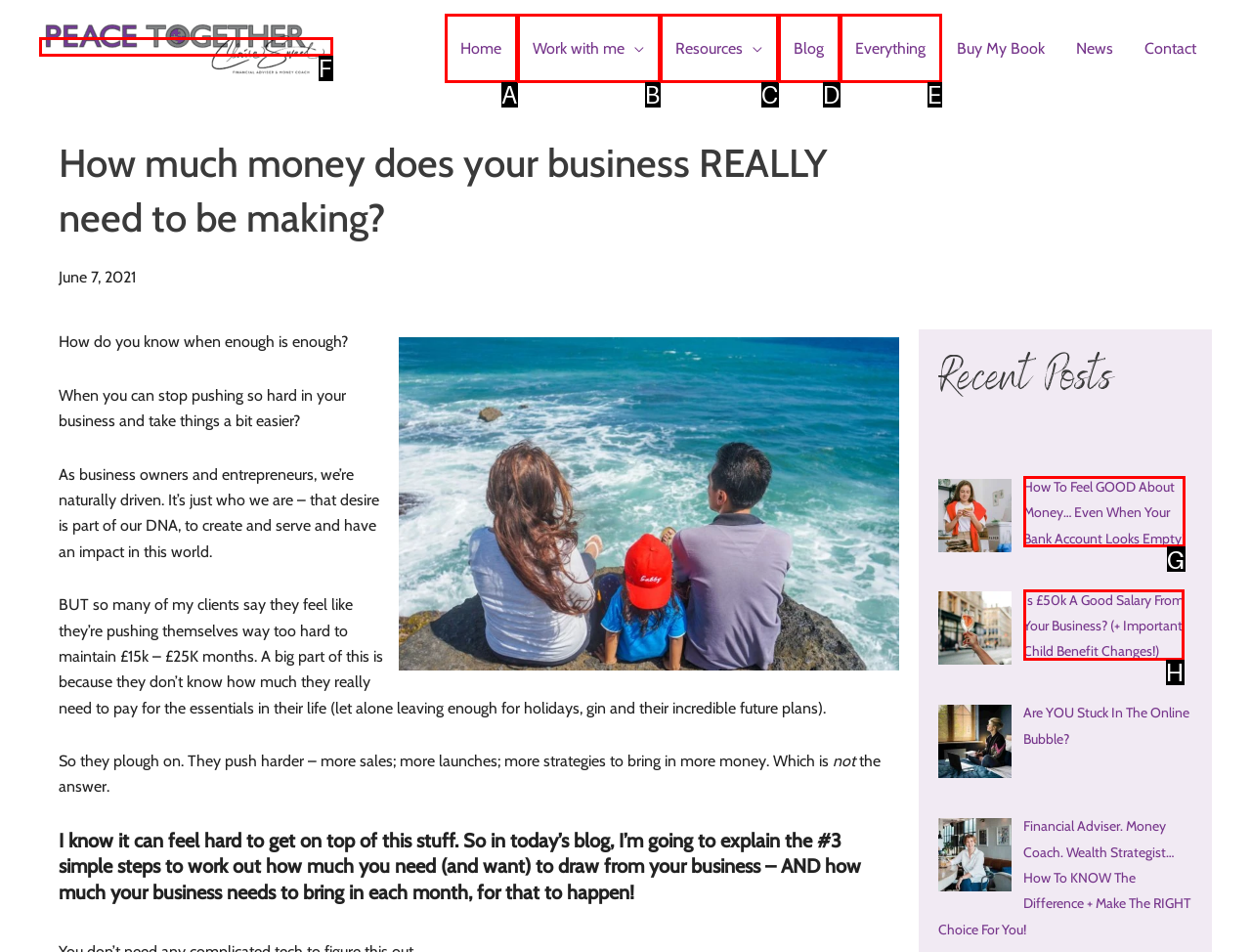Tell me which one HTML element best matches the description: Resources
Answer with the option's letter from the given choices directly.

C